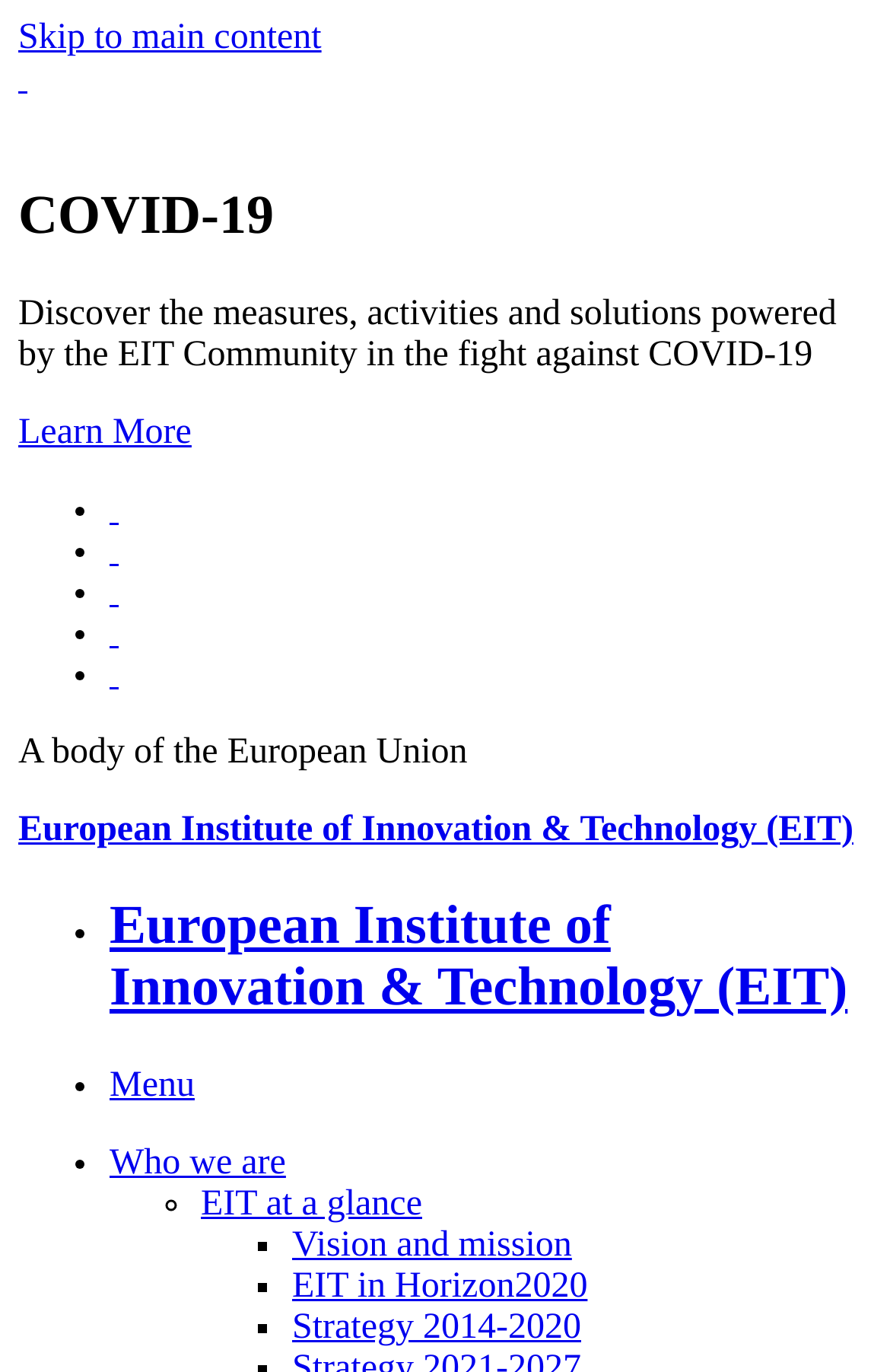Provide the bounding box coordinates in the format (top-left x, top-left y, bottom-right x, bottom-right y). All values are floating point numbers between 0 and 1. Determine the bounding box coordinate of the UI element described as: Who we are

[0.123, 0.833, 0.321, 0.861]